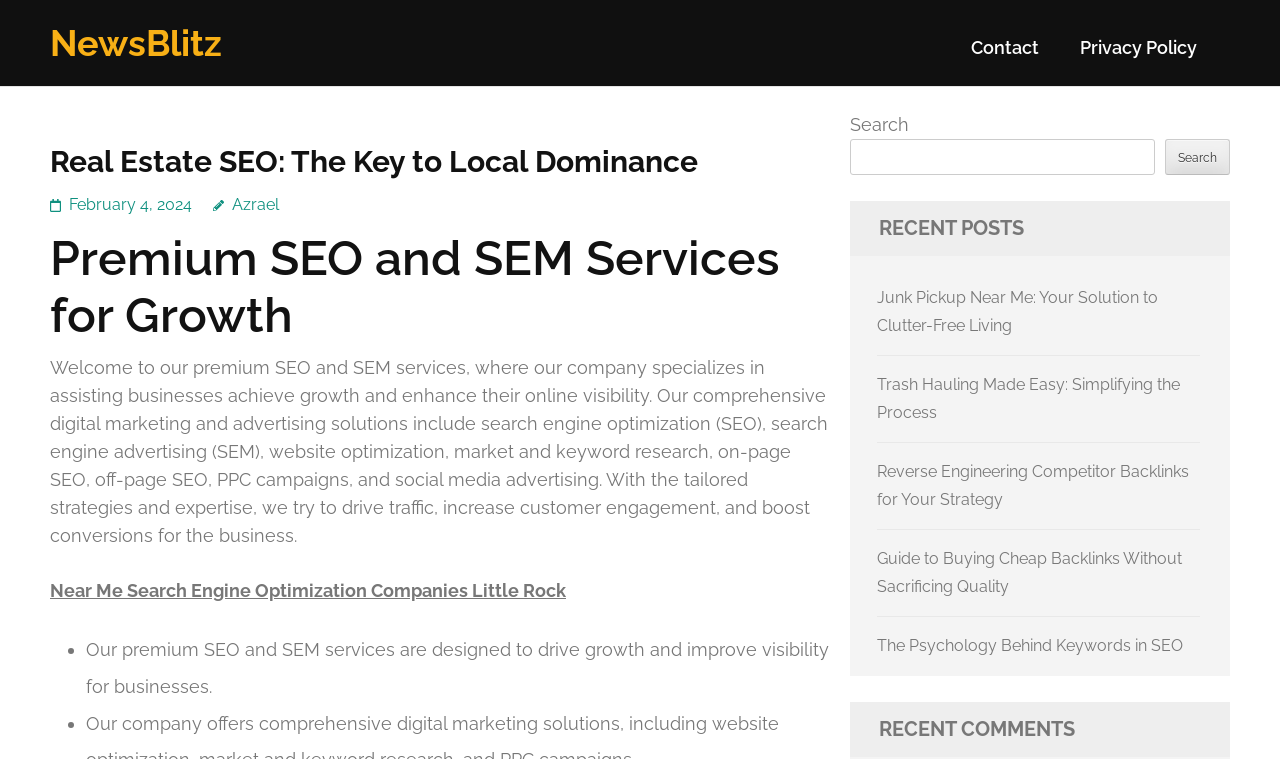Identify the coordinates of the bounding box for the element that must be clicked to accomplish the instruction: "Visit NewsBlitz homepage".

[0.039, 0.029, 0.173, 0.084]